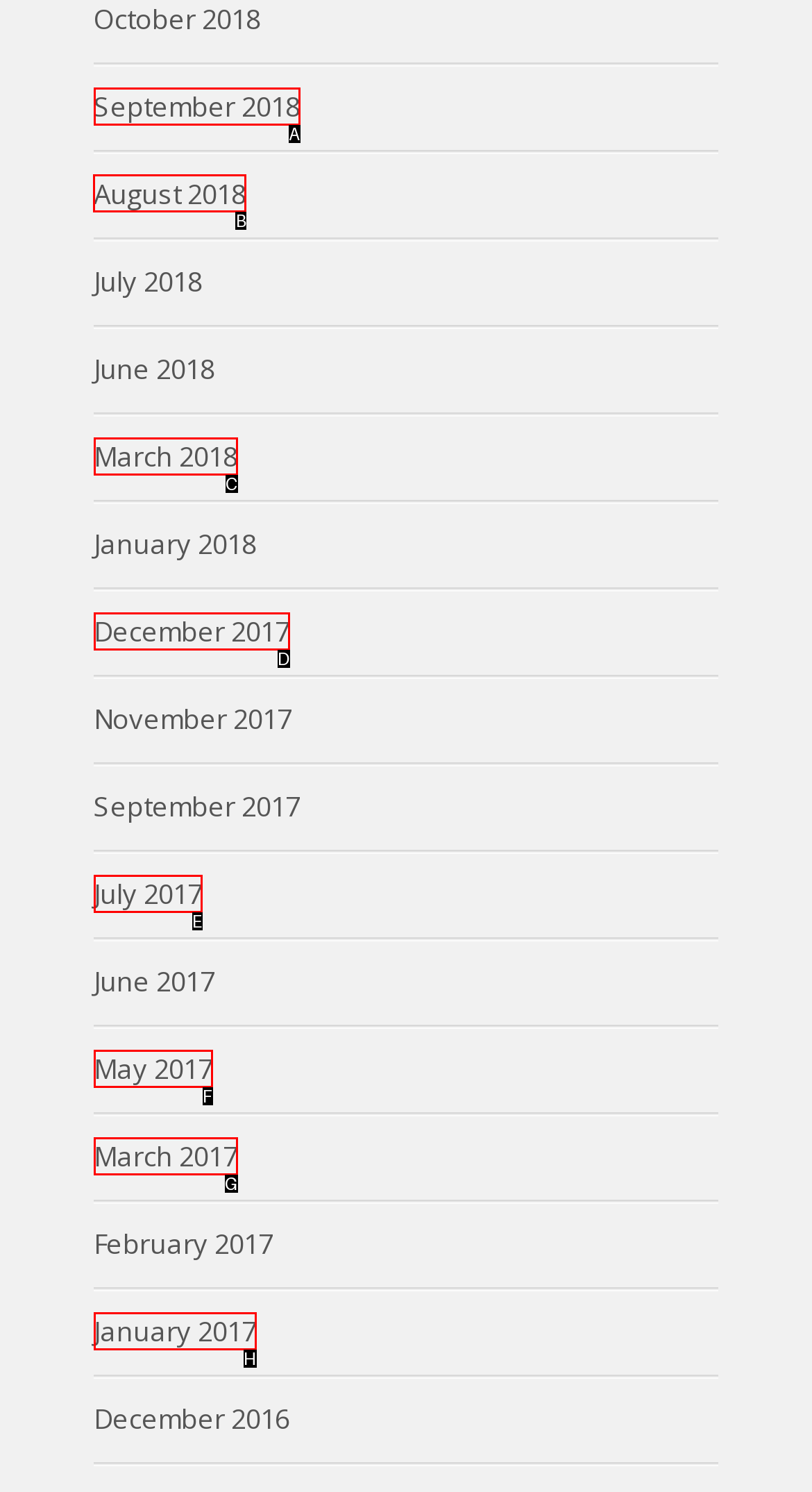Find the correct option to complete this instruction: view August 2018. Reply with the corresponding letter.

B